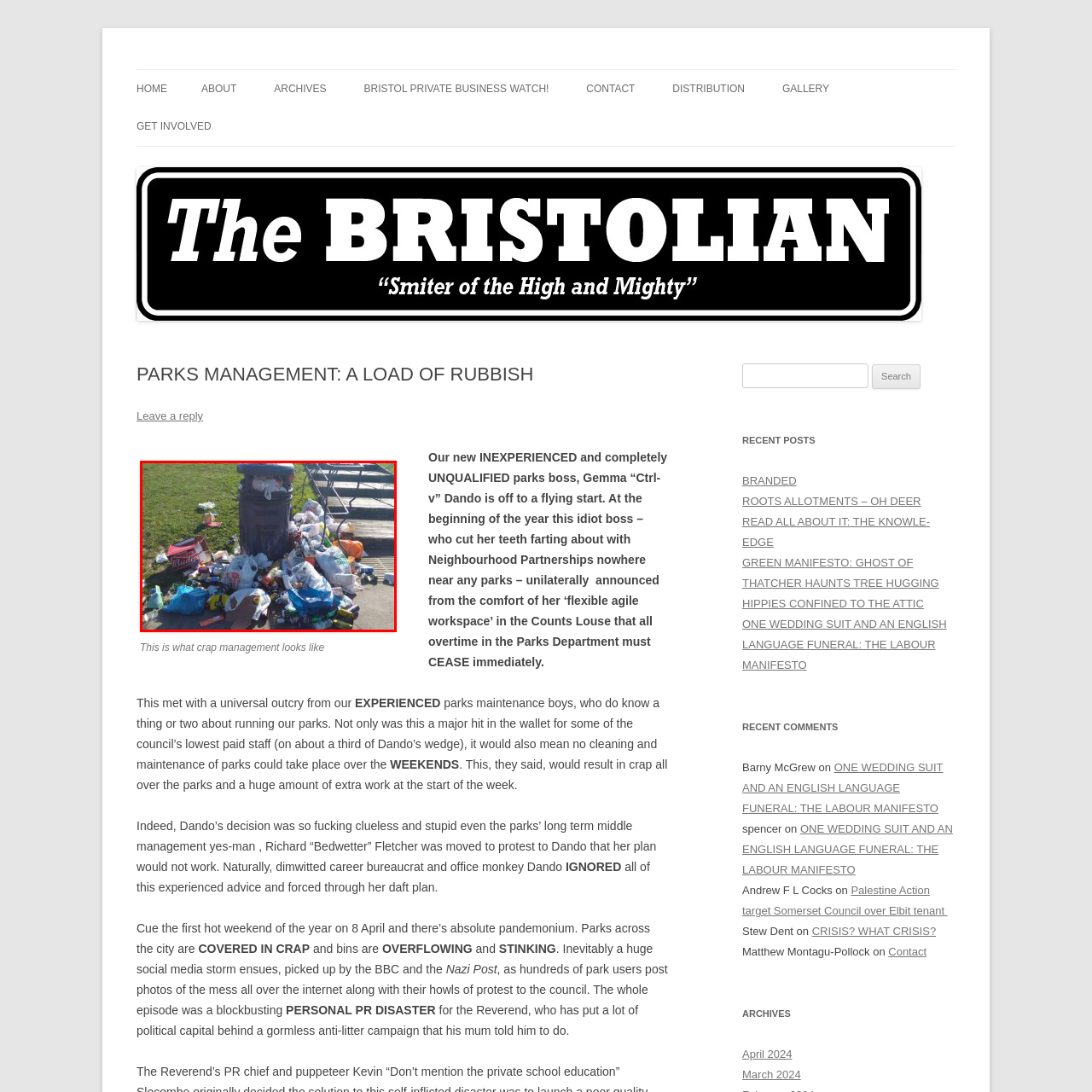Elaborate on the visual details of the image contained within the red boundary.

The image depicts a overflowing trash can surrounded by a large mess of scattered garbage at a park. Various types of waste, including plastic bags, food containers, and drink cans, are noticeably spilling out from the trash receptacle, creating an unsightly scene on the ground. The presence of litter highlights issues related to park management and maintenance, indicating that the recent changes in management have resulted in inadequate waste management practices. This situation serves as a visual representation of community concerns regarding cleanliness and the impact of unqualified leadership in public services, resonating with local sentiments that were recently expressed in media discussions.